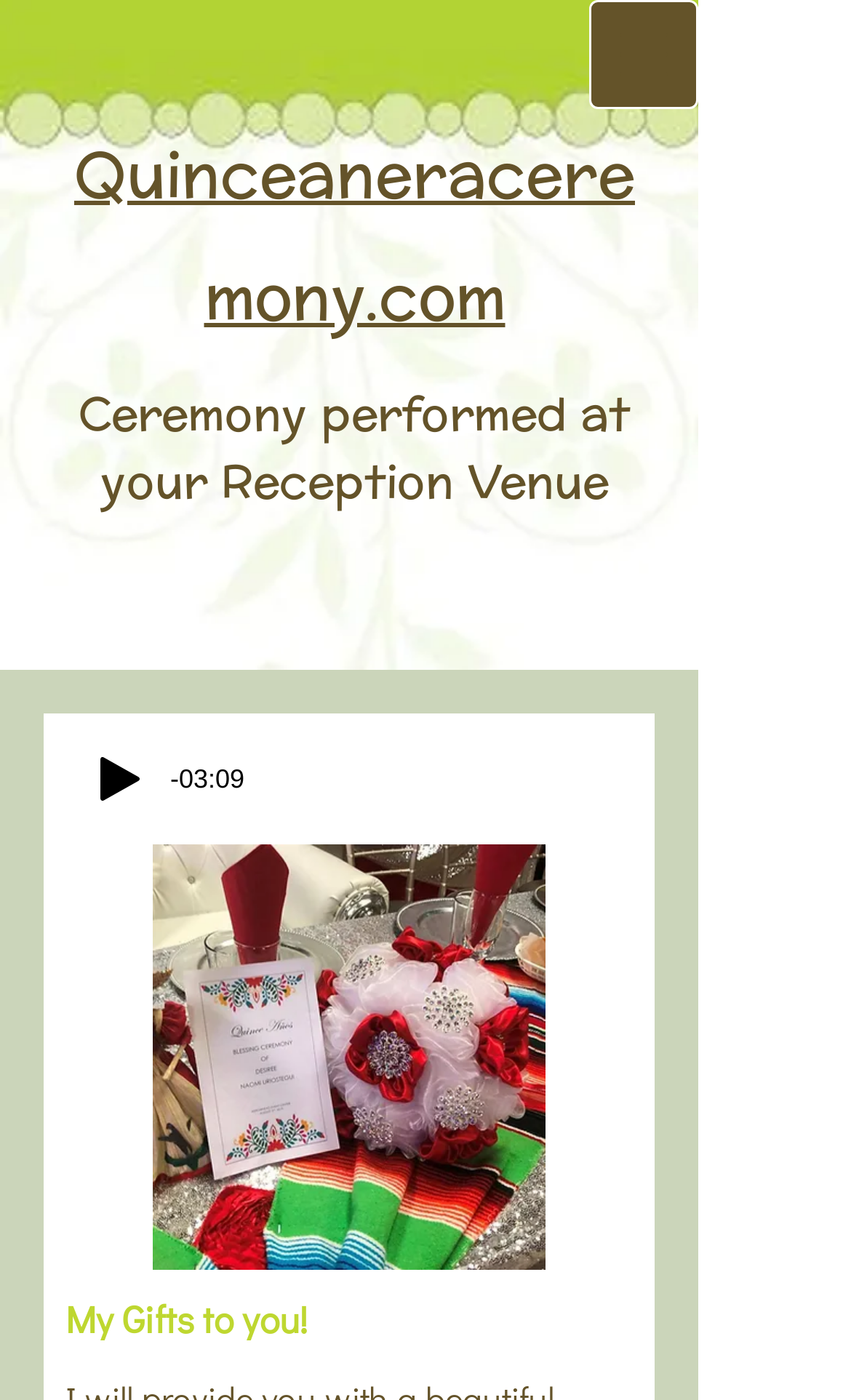Is the navigation menu open?
Please provide an in-depth and detailed response to the question.

The button 'Open navigation menu' is present on the page, indicating that the navigation menu is not currently open, as it would not need to be opened if it were already open.